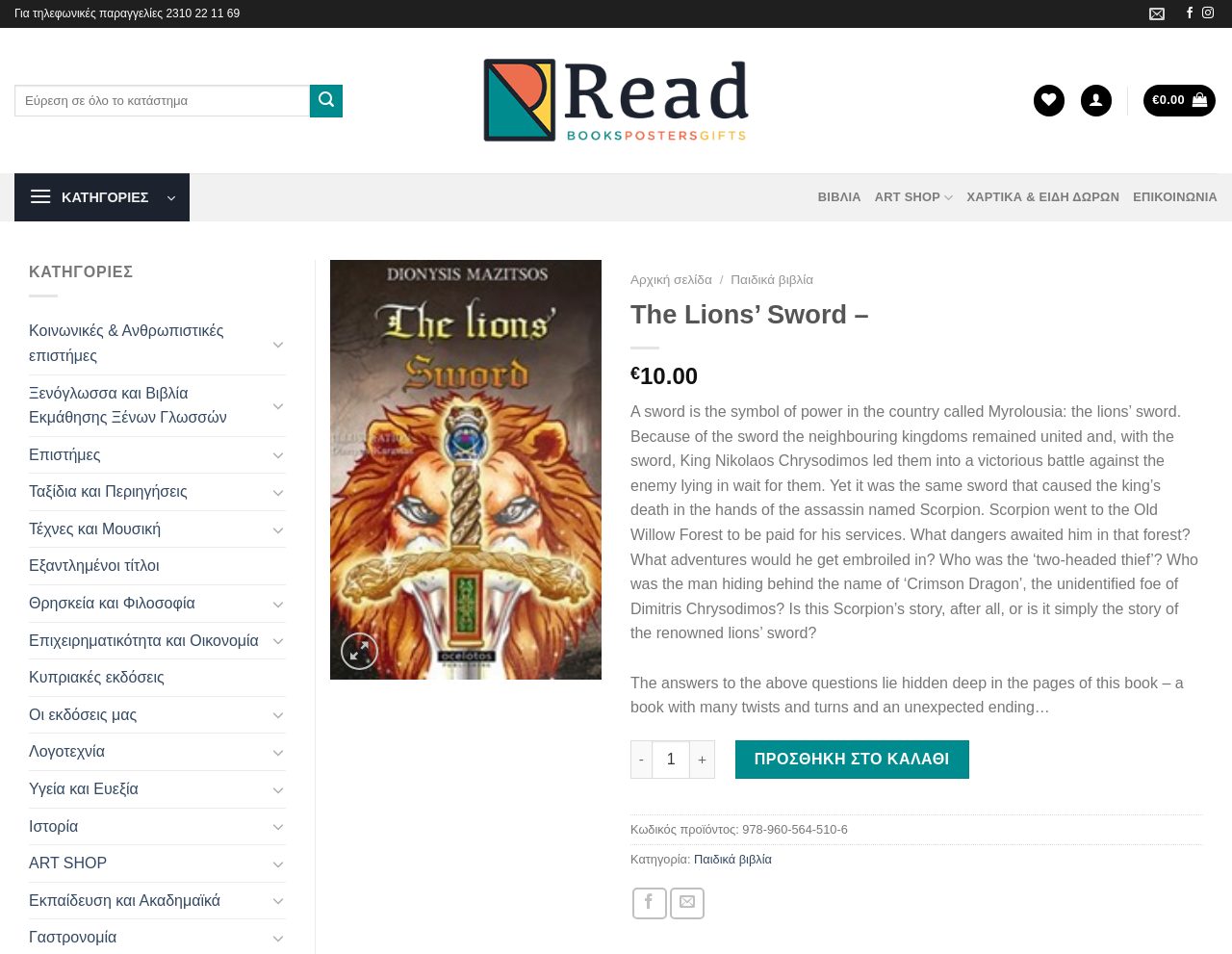What is the phone number for orders?
Please interpret the details in the image and answer the question thoroughly.

I found the phone number for orders by looking at the top of the webpage, where it says 'Για τηλεφωνικές παραγγελίες' which means 'For phone orders' in Greek, and next to it is the phone number '2310 22 11 69'.